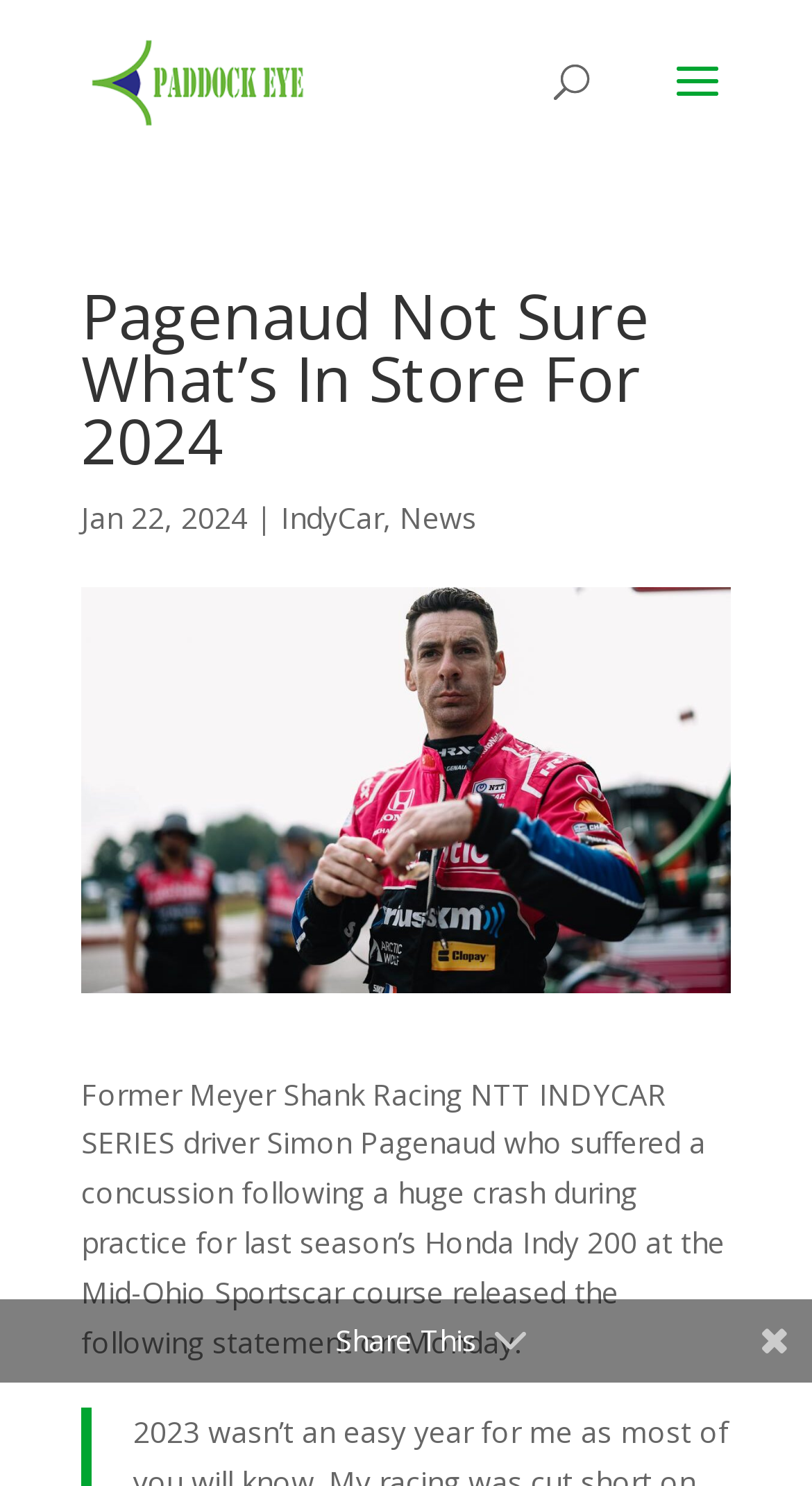Determine the bounding box coordinates for the UI element described. Format the coordinates as (top-left x, top-left y, bottom-right x, bottom-right y) and ensure all values are between 0 and 1. Element description: News

[0.492, 0.335, 0.587, 0.362]